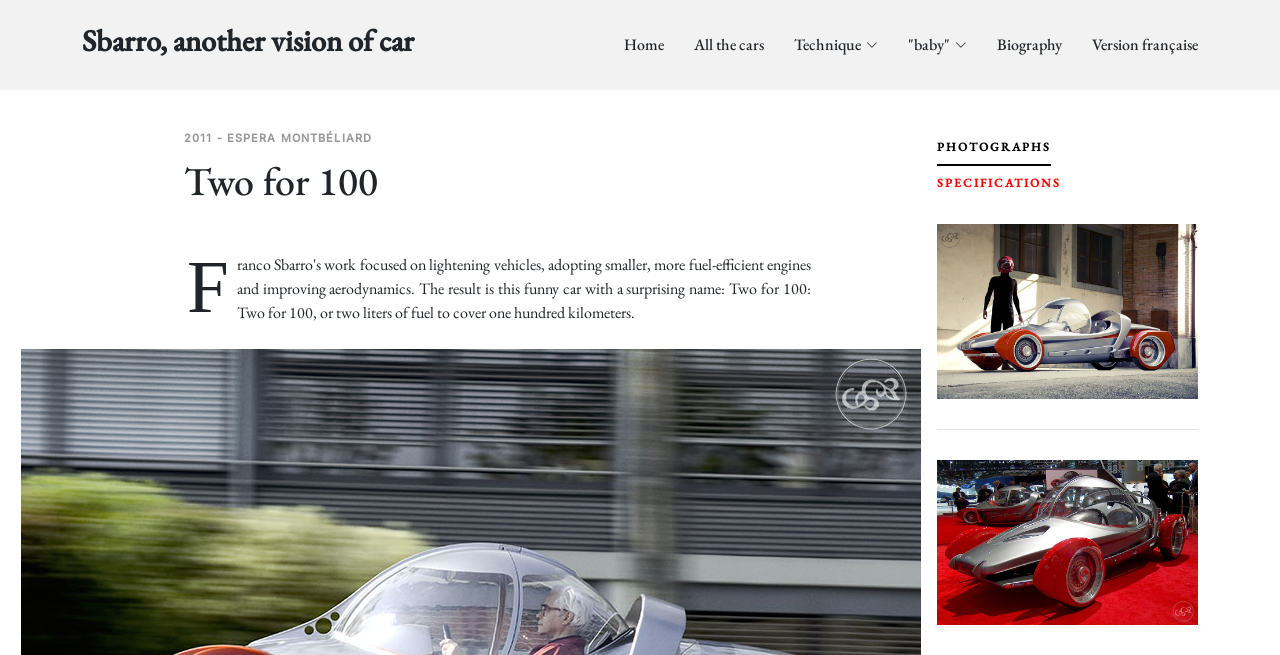Please provide a brief answer to the following inquiry using a single word or phrase:
What is the name of the car?

Two for 100